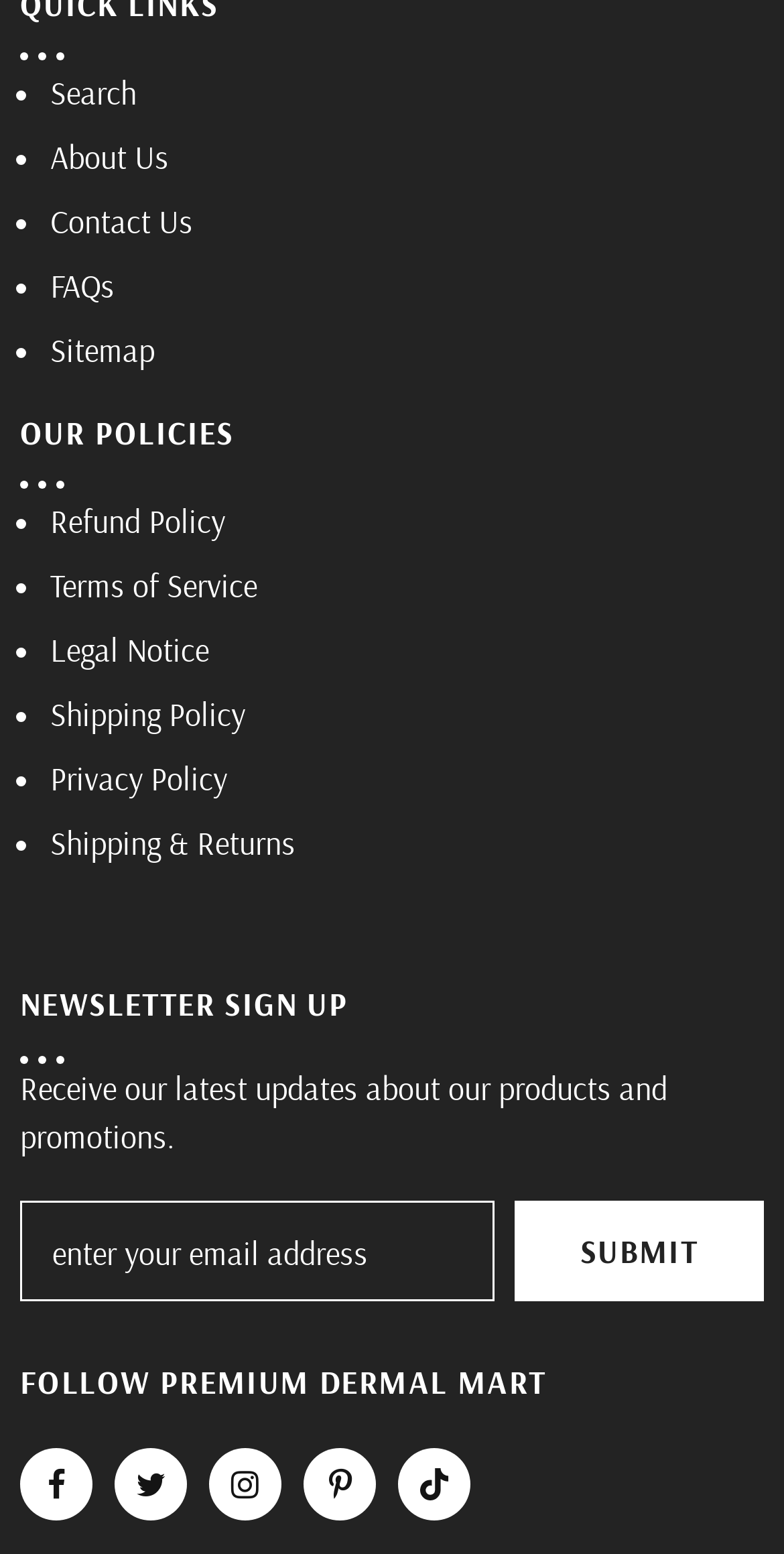What is the purpose of the 'OUR POLICIES' section?
Look at the image and answer the question using a single word or phrase.

List of policies